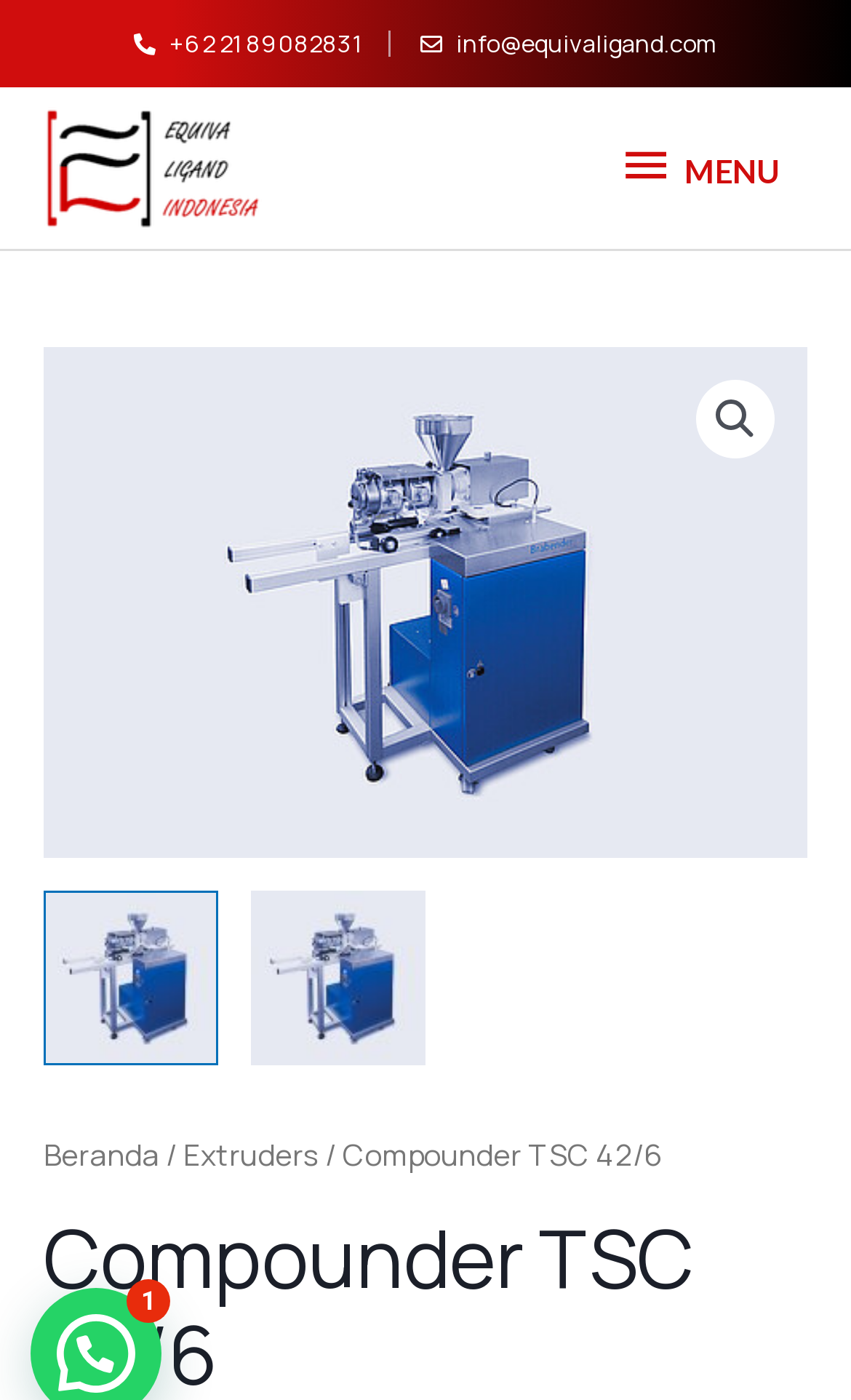Determine the webpage's heading and output its text content.

Compounder TSC 42/6